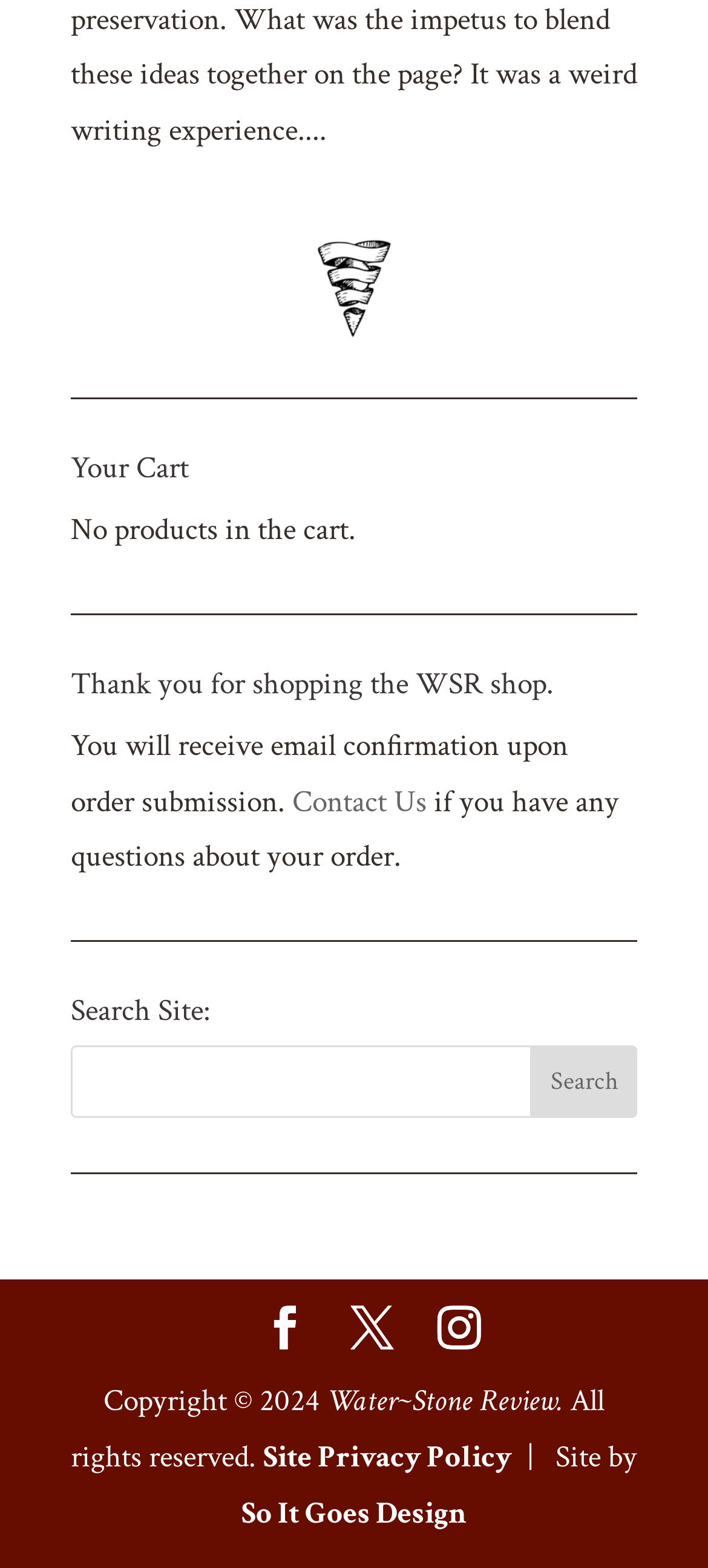Could you determine the bounding box coordinates of the clickable element to complete the instruction: "Contact Us"? Provide the coordinates as four float numbers between 0 and 1, i.e., [left, top, right, bottom].

[0.413, 0.498, 0.603, 0.524]